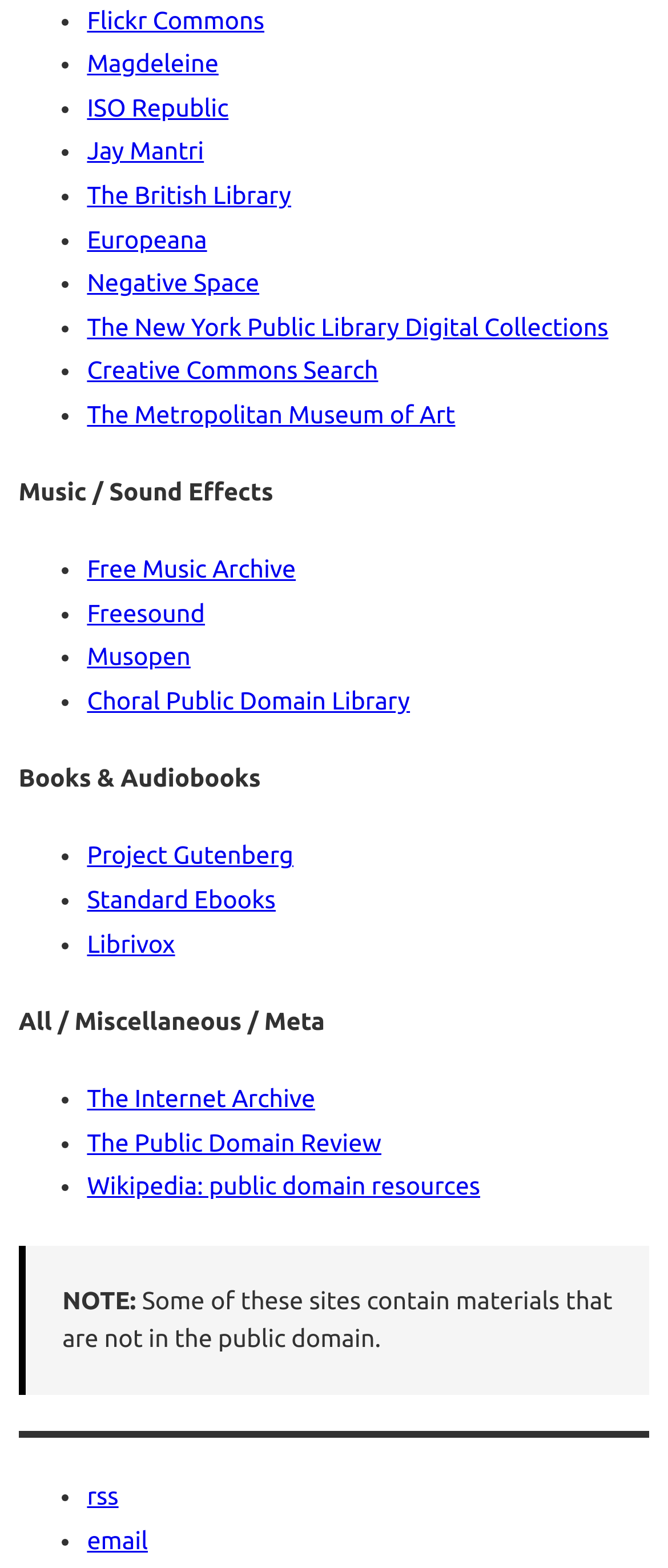Show the bounding box coordinates of the region that should be clicked to follow the instruction: "Explore Free Music Archive."

[0.13, 0.354, 0.443, 0.372]